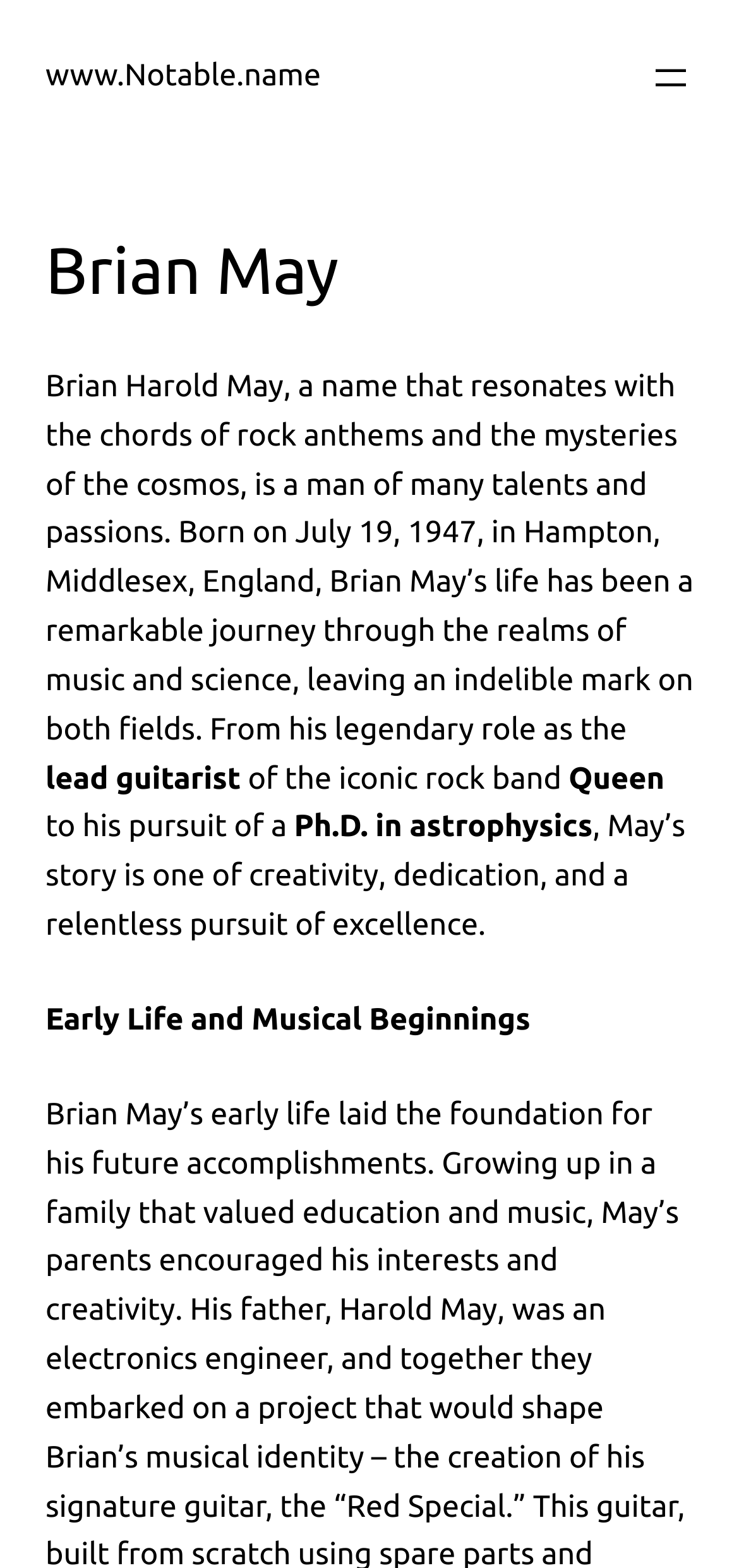What is the name of the rock band Brian May is part of?
Craft a detailed and extensive response to the question.

I found the answer by reading the StaticText elements that describe Brian May's life, which mentions his role as the lead guitarist of the iconic rock band Queen.